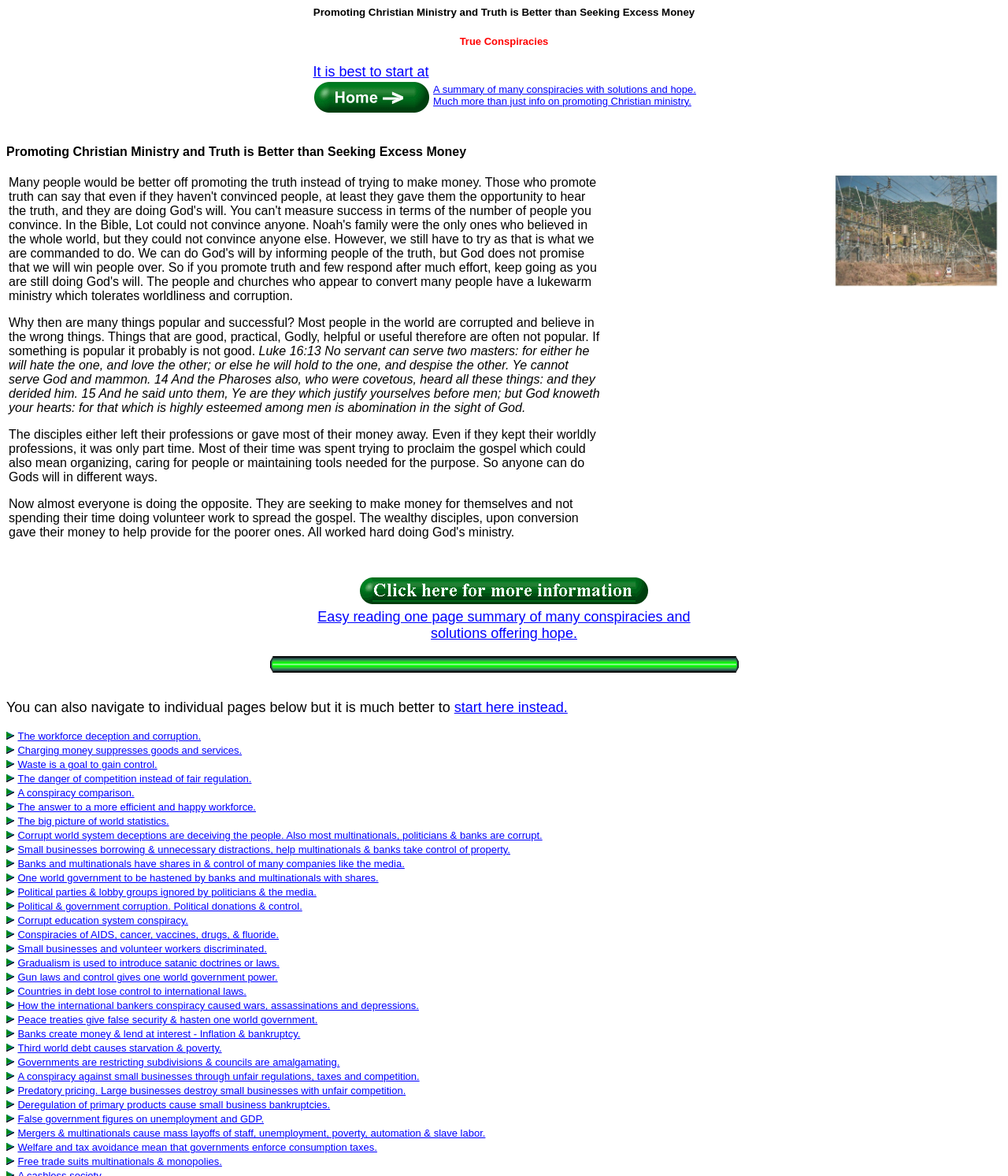Respond to the question below with a single word or phrase:
What is the purpose of the image with the text 'True Conspiracies'?

To illustrate a conspiracy